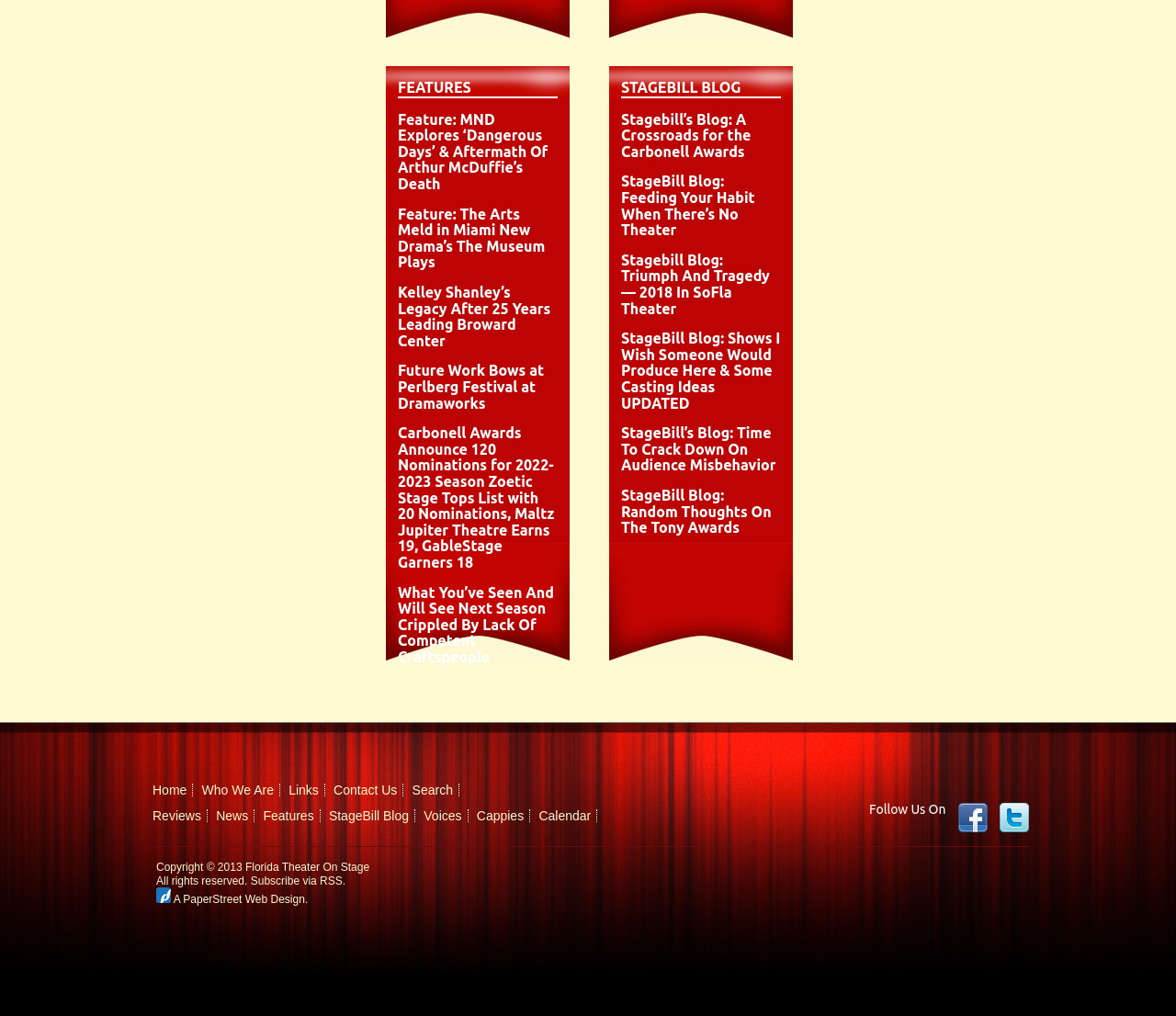Using the element description A PaperStreet Web Design, predict the bounding box coordinates for the UI element. Provide the coordinates in (top-left x, top-left y, bottom-right x, bottom-right y) format with values ranging from 0 to 1.

[0.133, 0.879, 0.259, 0.891]